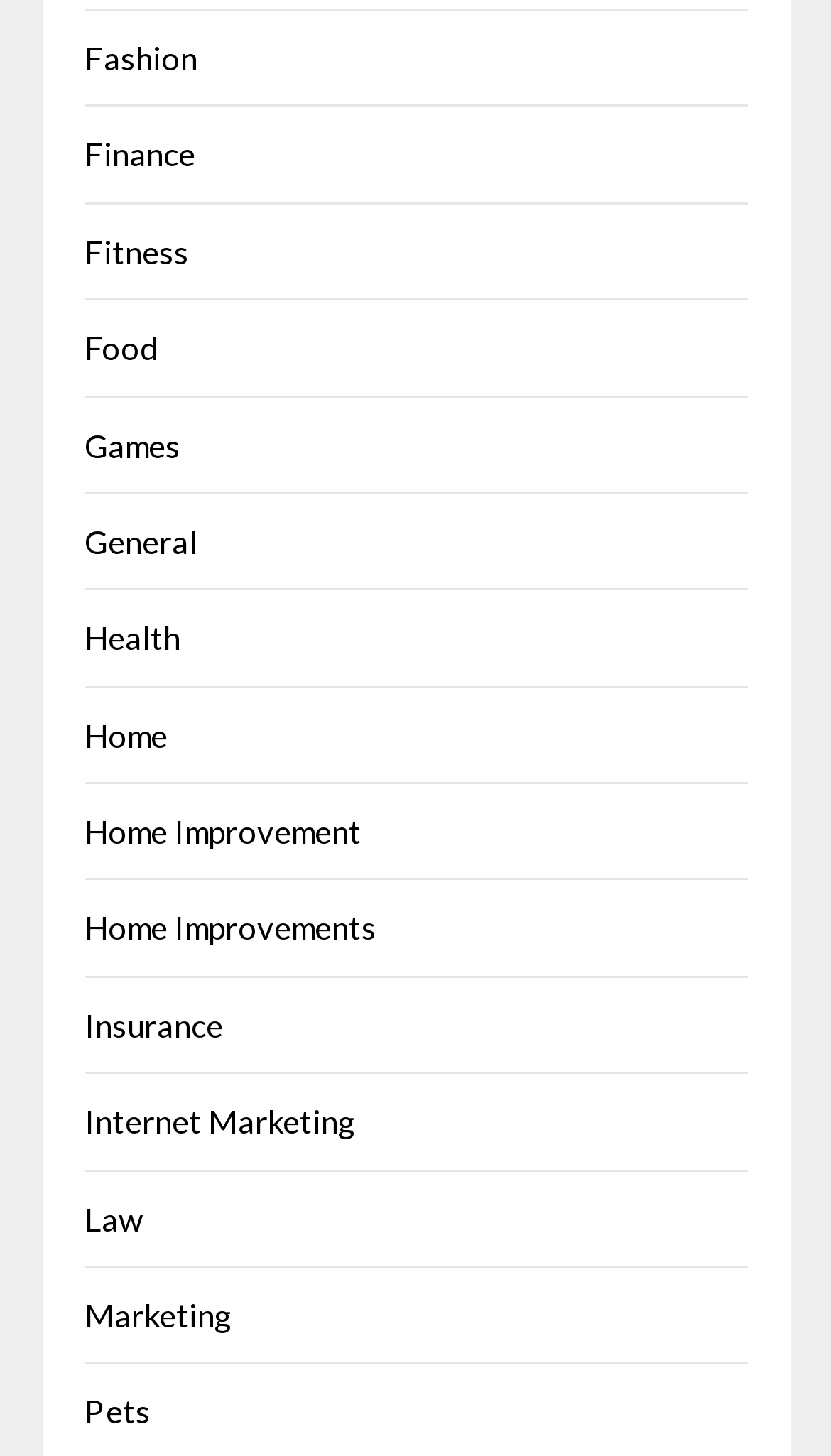Is there a category for 'Home Improvement' on the webpage? From the image, respond with a single word or brief phrase.

Yes